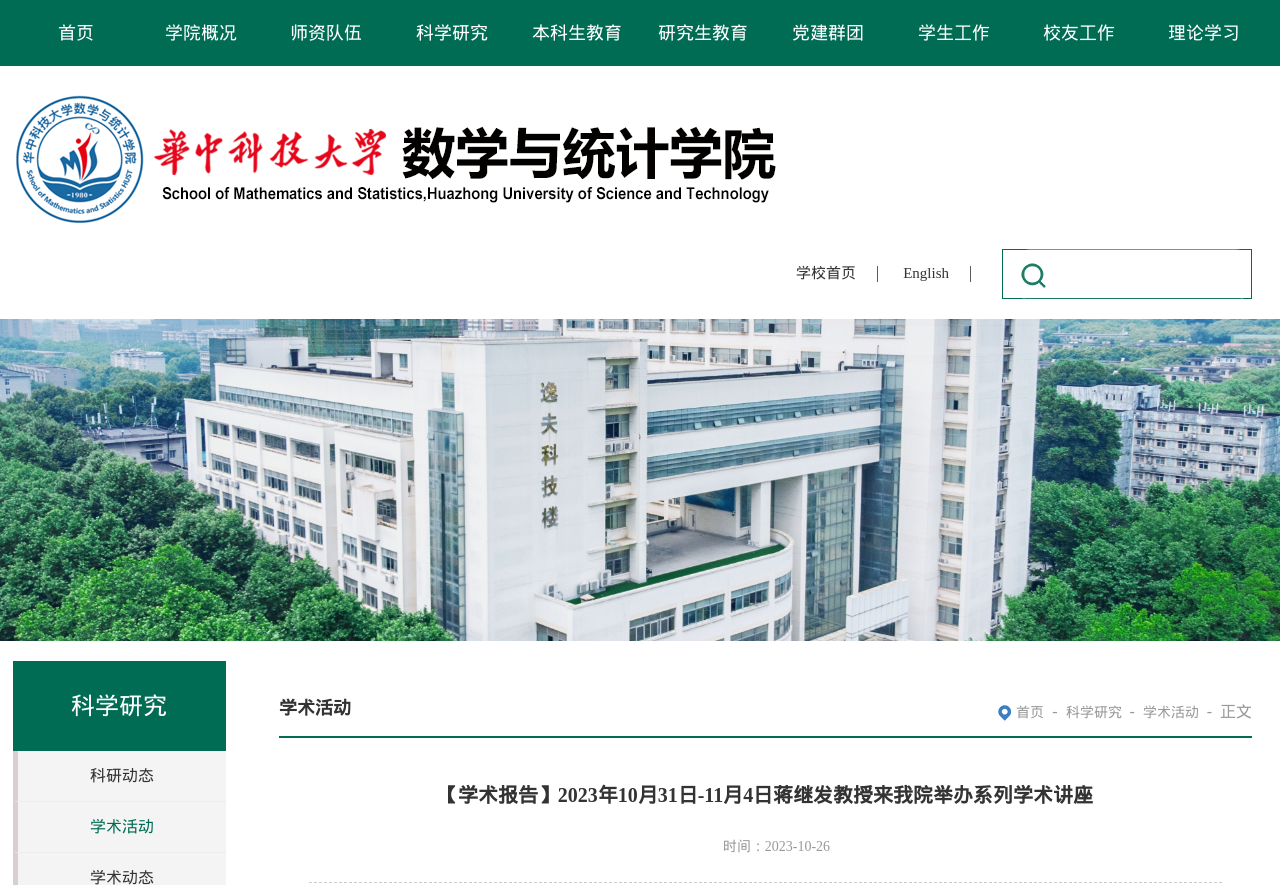Please identify the coordinates of the bounding box that should be clicked to fulfill this instruction: "Go to the About page".

None